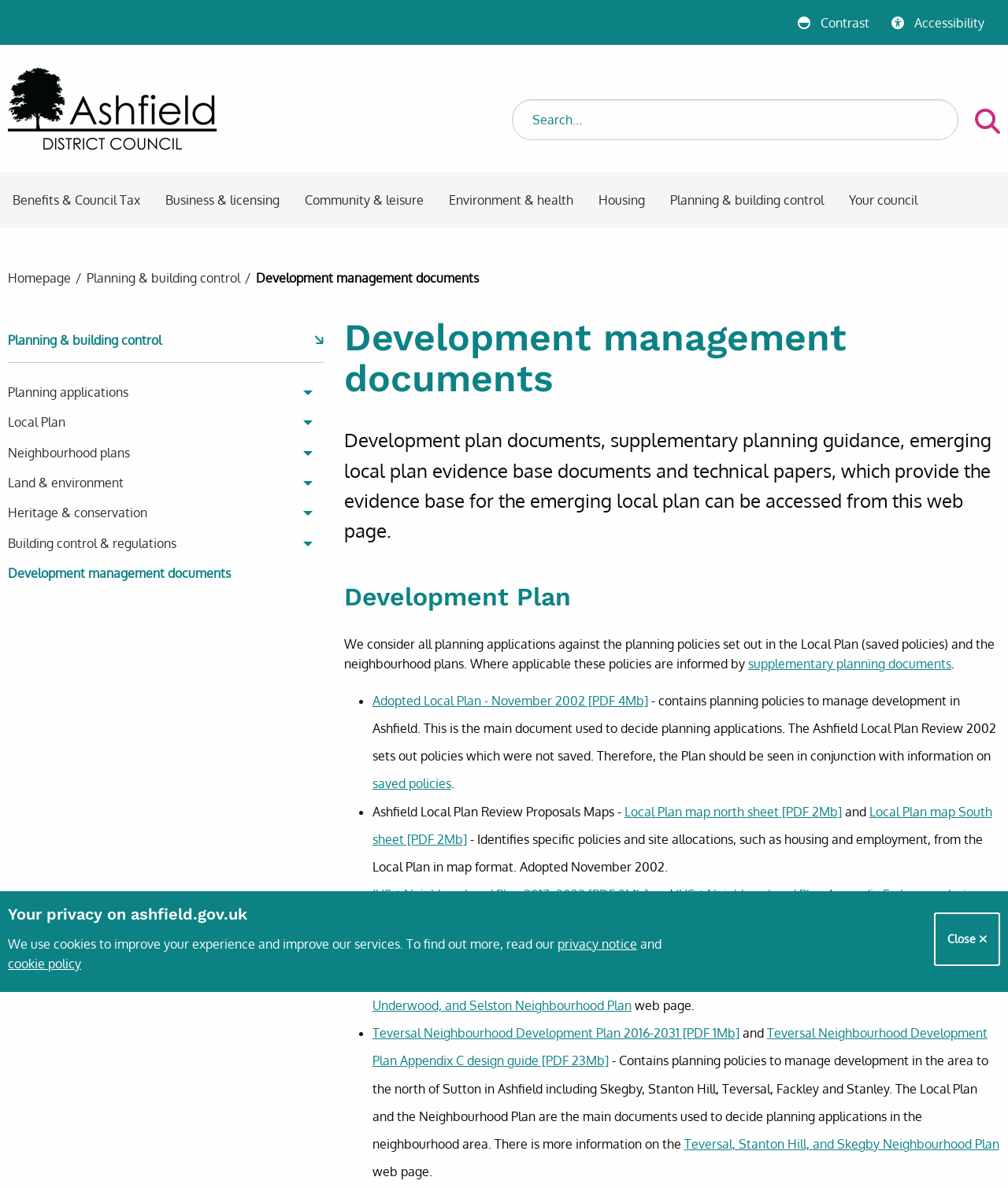What is the main document used to decide planning applications?
Look at the screenshot and respond with one word or a short phrase.

Adopted Local Plan